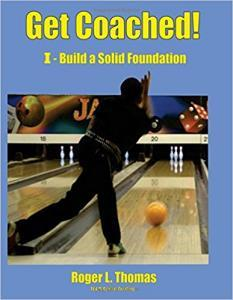What is the author's name of the book?
Ensure your answer is thorough and detailed.

The author's name of the book is Roger L. Thomas because the caption mentions that the title and author's name are prominently displayed in bold, contrasting yellow text at the top and bottom of the cover, and the author's name is specified as Roger L. Thomas.